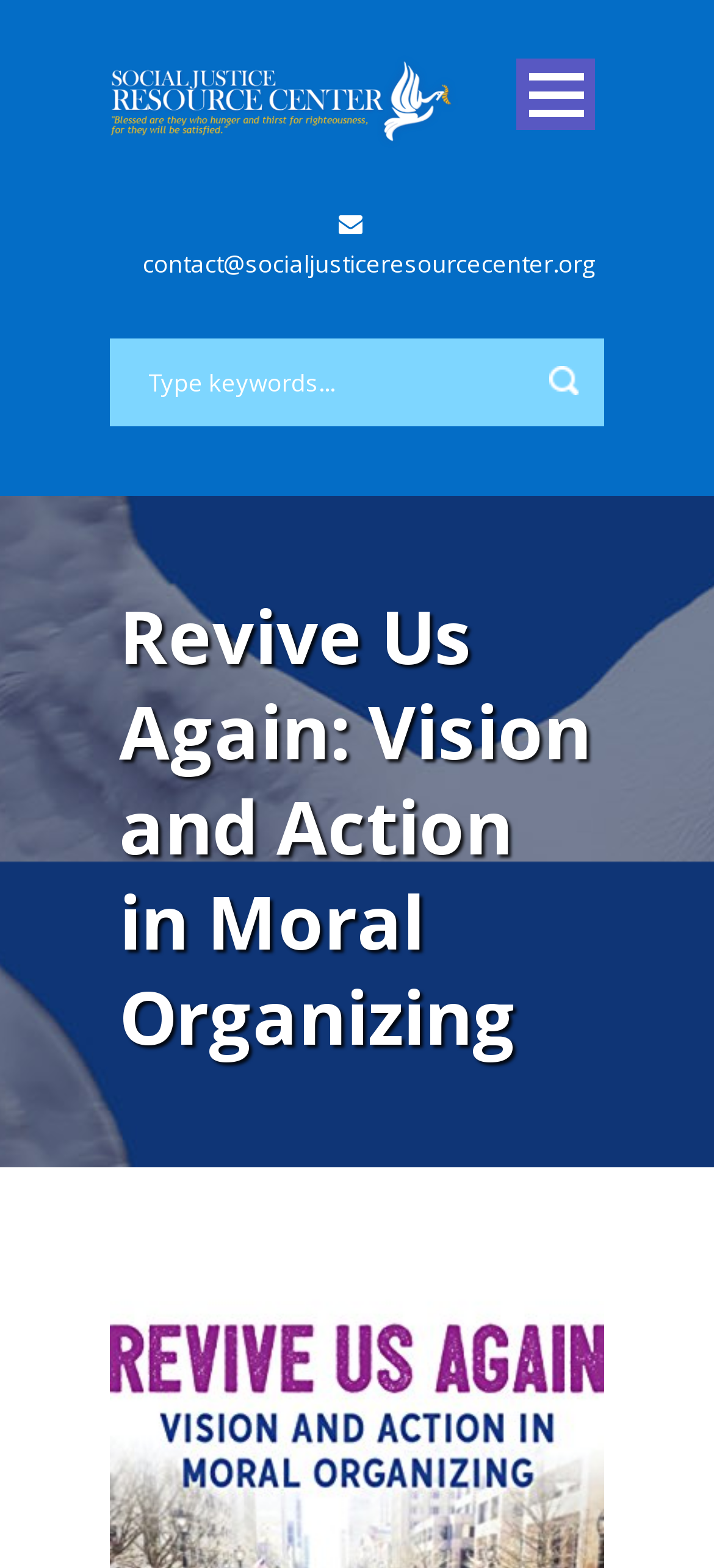Please identify the bounding box coordinates of the element's region that I should click in order to complete the following instruction: "Search for something". The bounding box coordinates consist of four float numbers between 0 and 1, i.e., [left, top, right, bottom].

[0.154, 0.216, 0.846, 0.272]